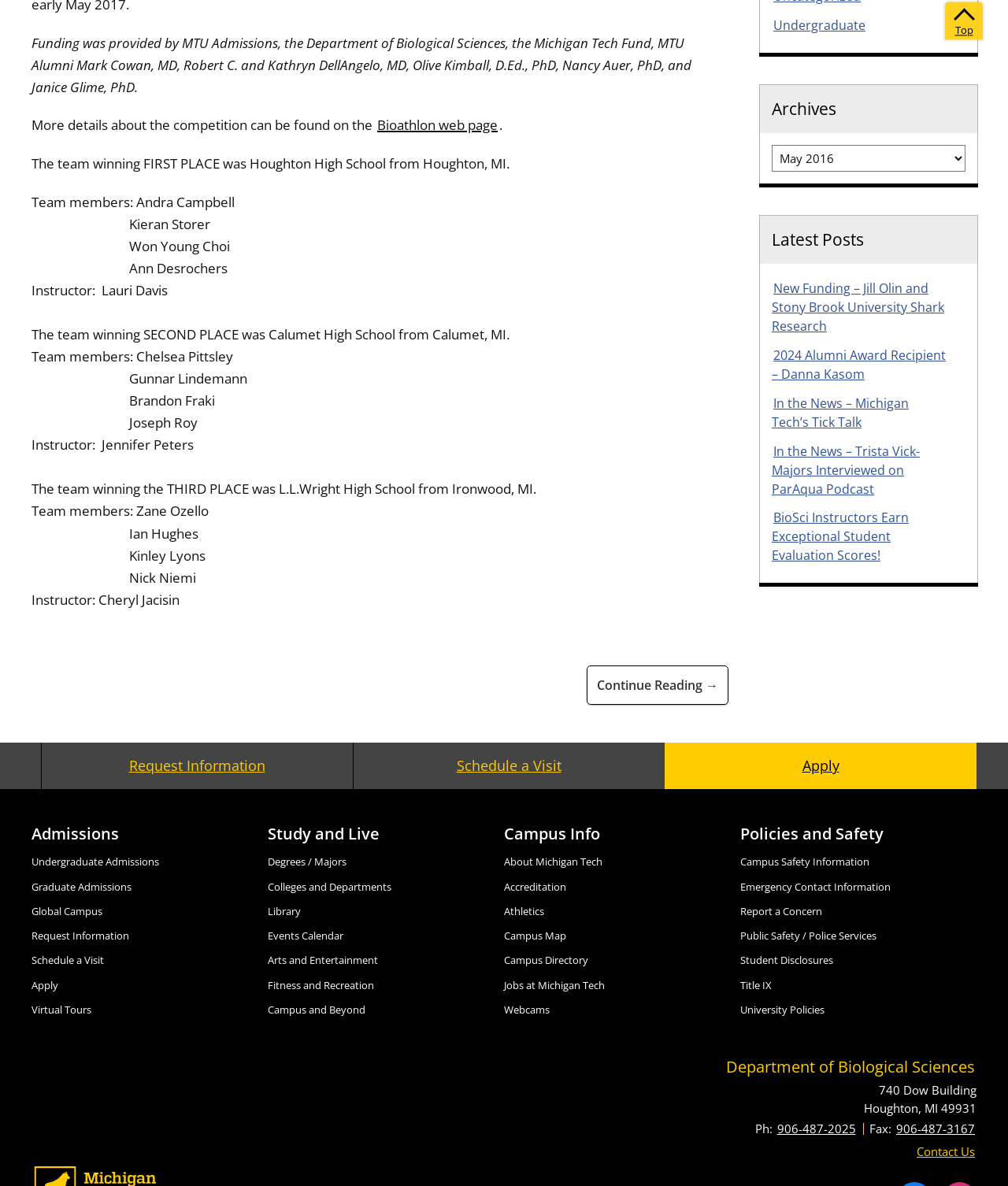Can you show the bounding box coordinates of the region to click on to complete the task described in the instruction: "Apply to Michigan Tech"?

[0.659, 0.626, 0.969, 0.665]